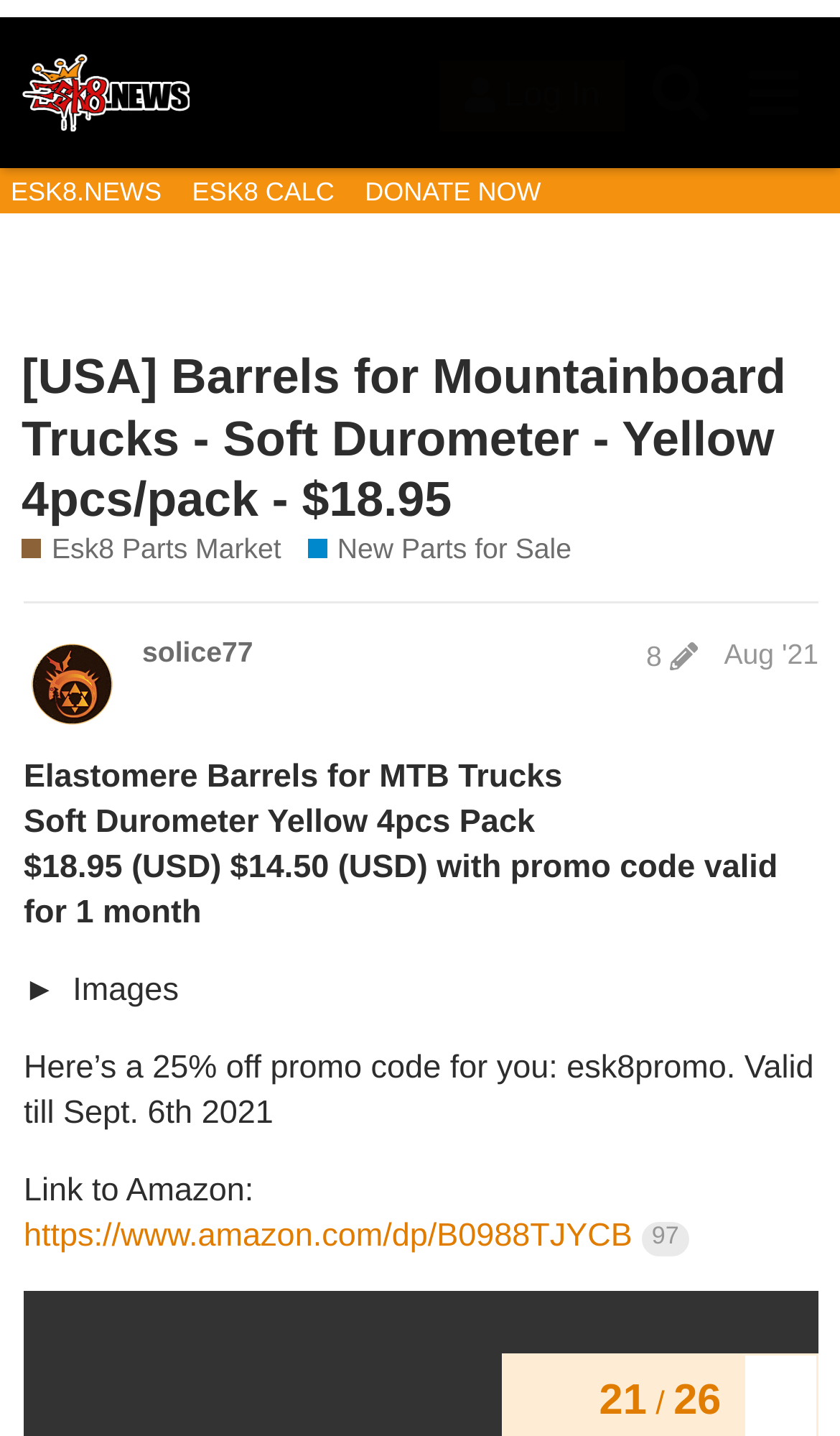Provide the bounding box coordinates for the UI element that is described as: "Pearland, Texas".

None